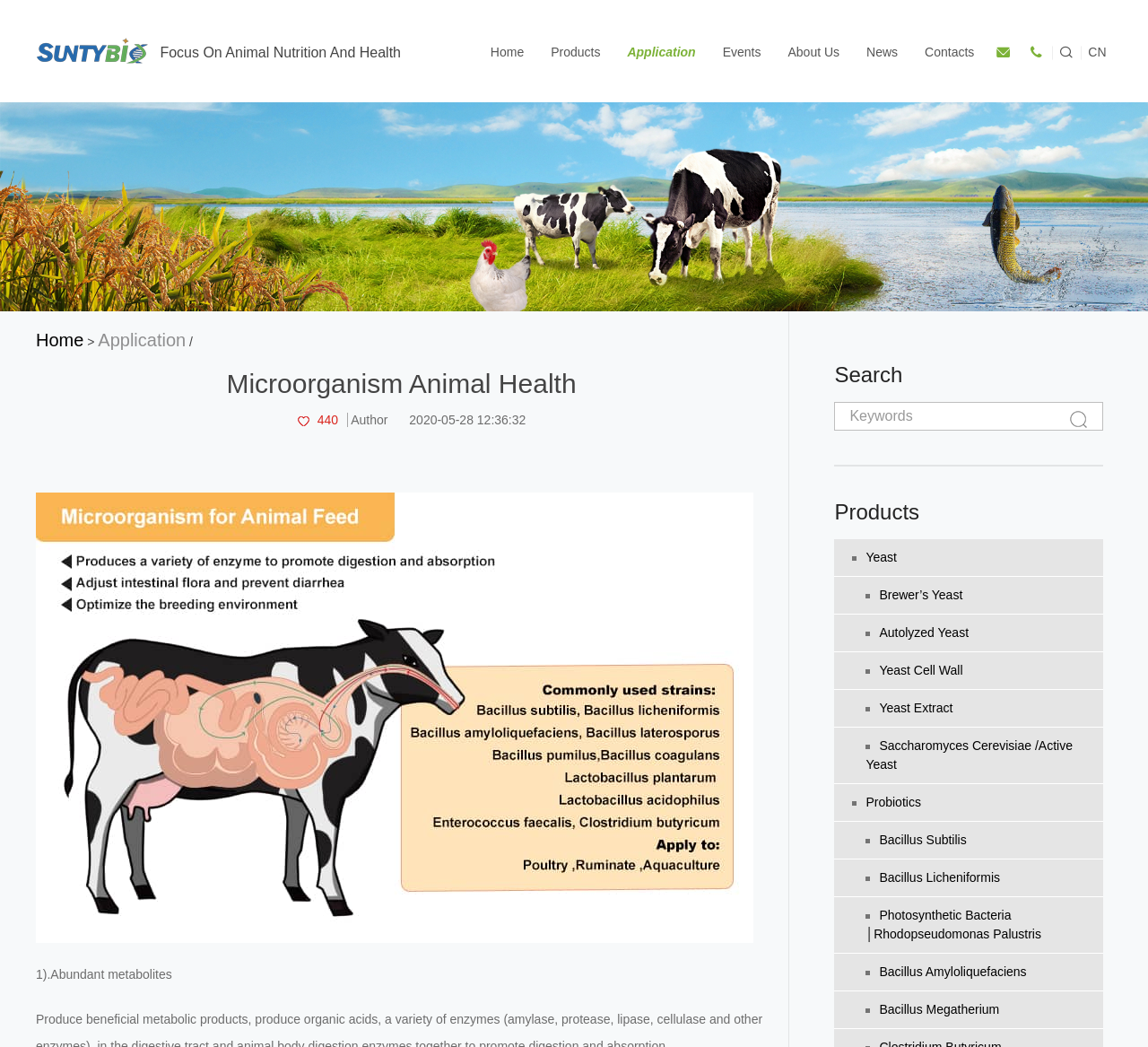What is the company name?
We need a detailed and meticulous answer to the question.

The company name can be found in the top-left corner of the webpage, where it is written as 'Hebei Shuntian biotechnology Co.,Ltd.' in both text and image forms.